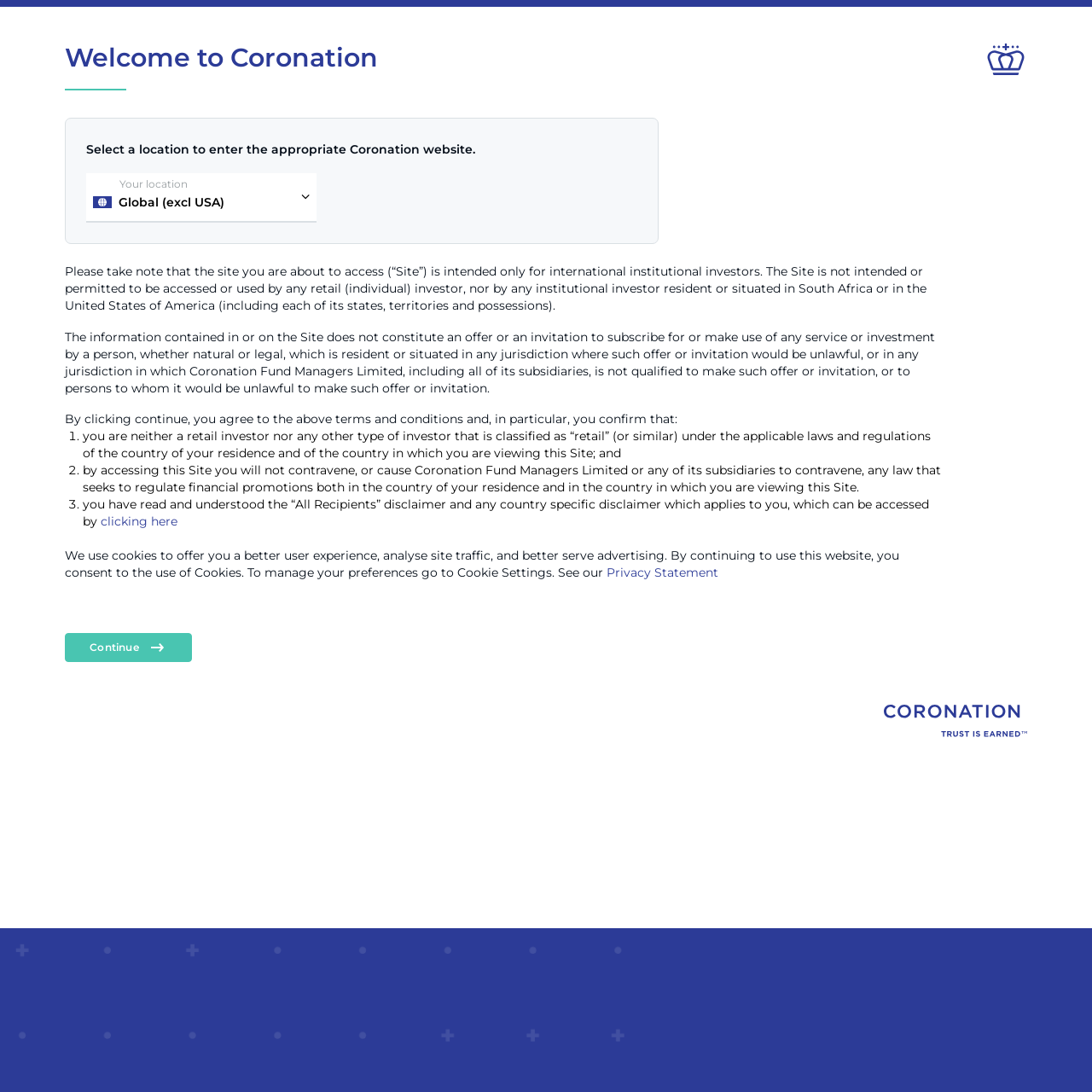Please reply to the following question using a single word or phrase: 
What is the disclaimer that users need to read?

All Recipients disclaimer